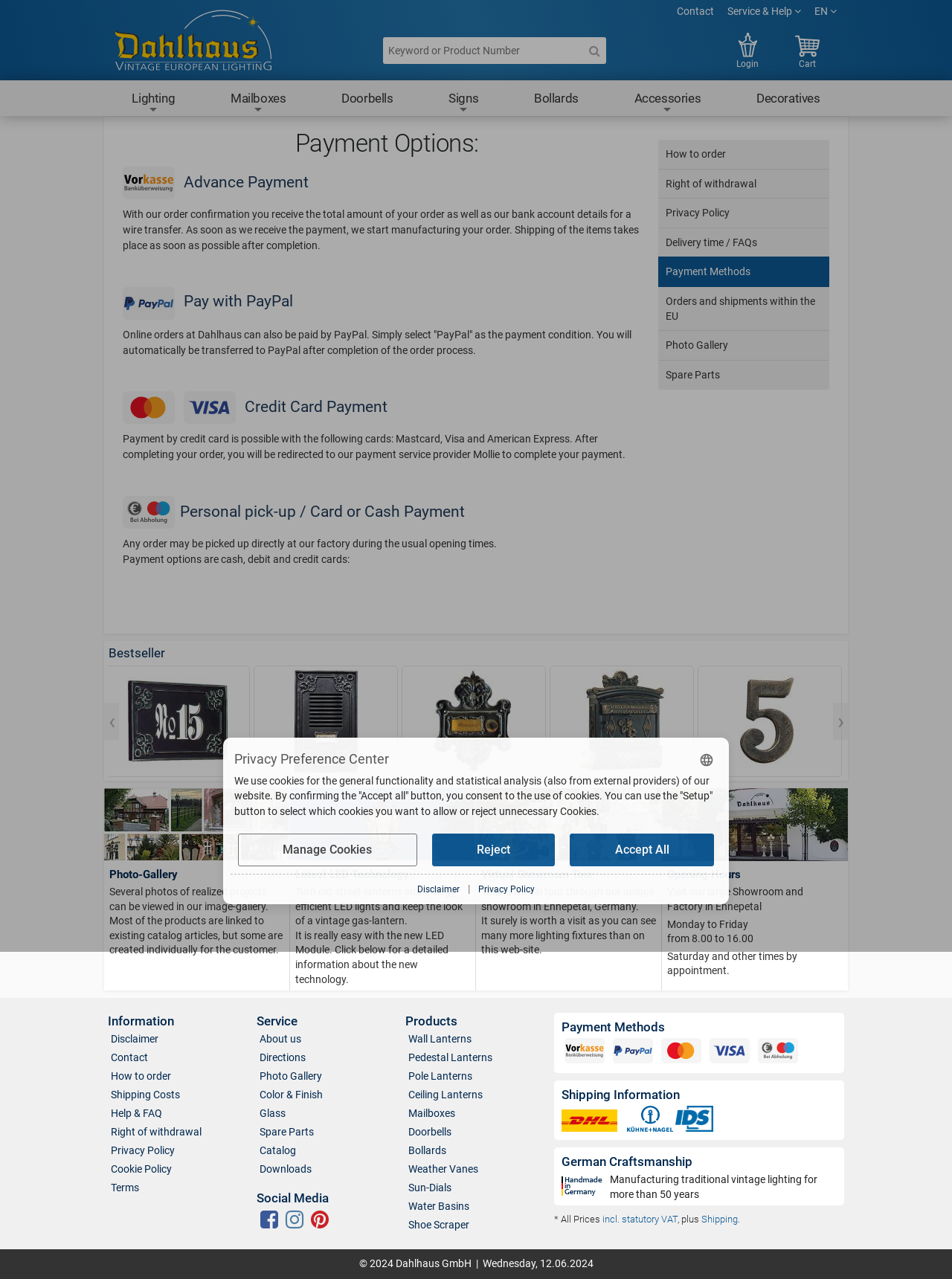Could you specify the bounding box coordinates for the clickable section to complete the following instruction: "Go to the next page"?

[0.875, 0.549, 0.891, 0.578]